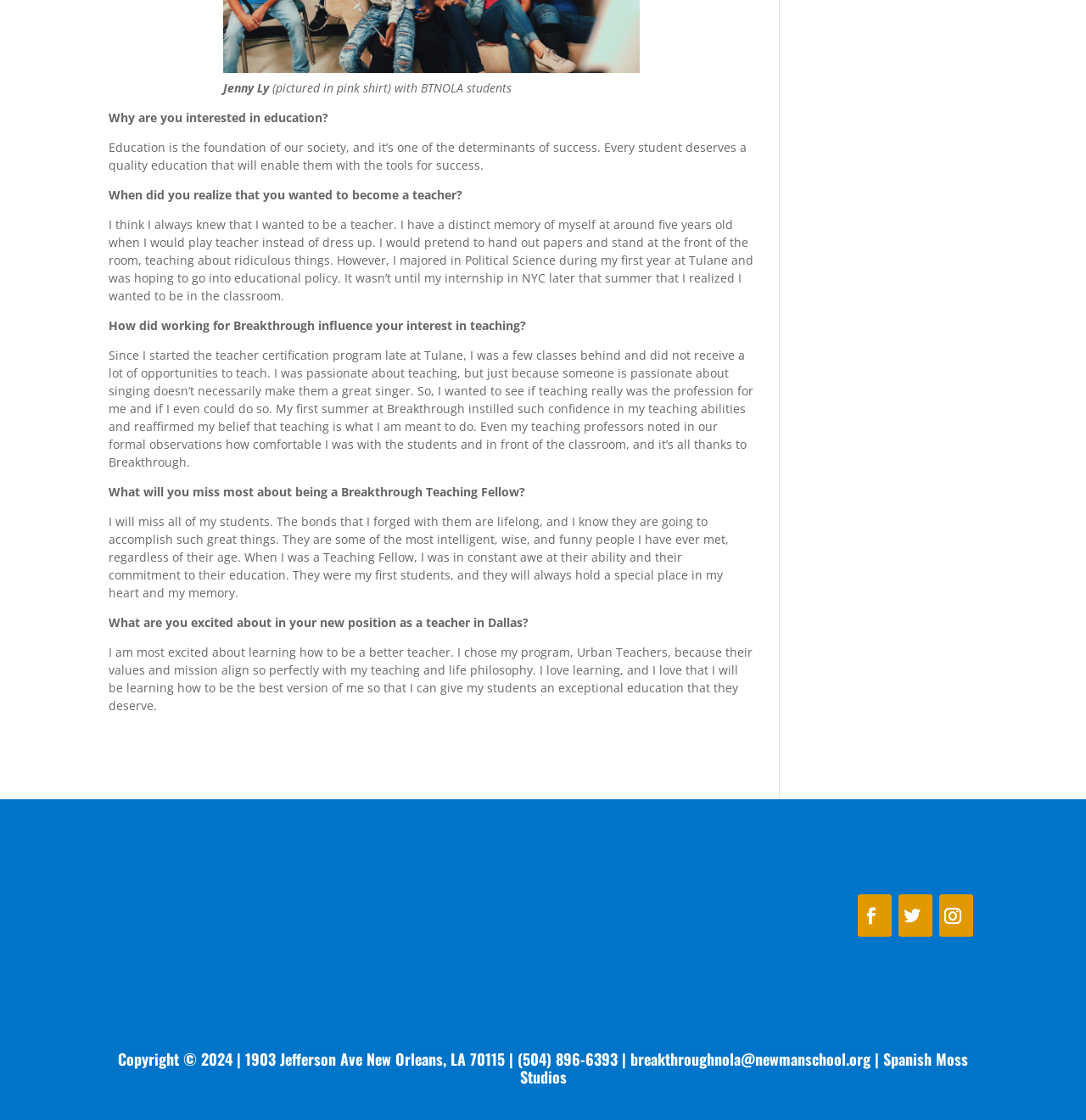Given the element description "| Spanish Moss Studios", identify the bounding box of the corresponding UI element.

[0.479, 0.936, 0.891, 0.972]